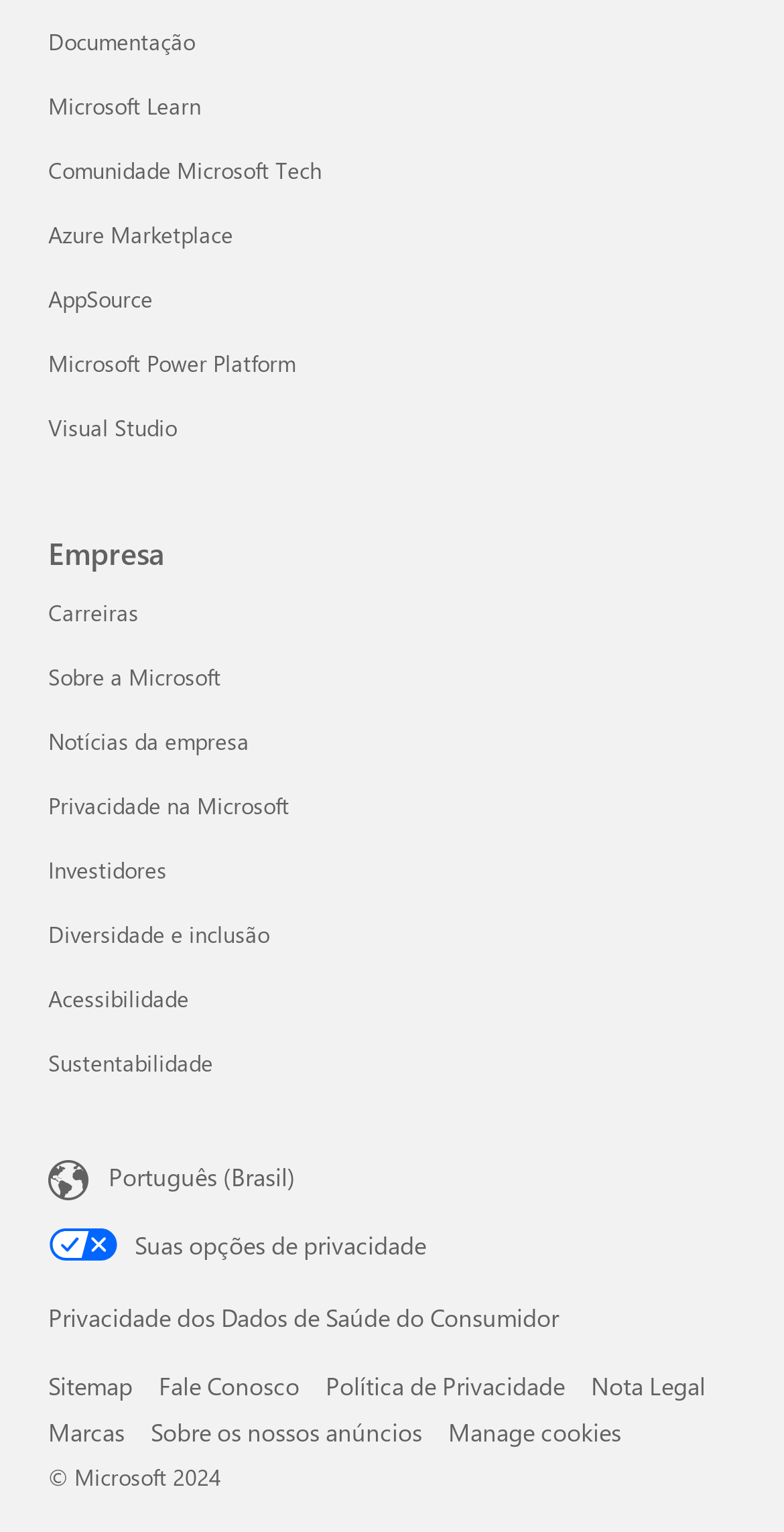Please locate the bounding box coordinates of the element that should be clicked to achieve the given instruction: "Change language settings".

[0.062, 0.755, 0.938, 0.786]